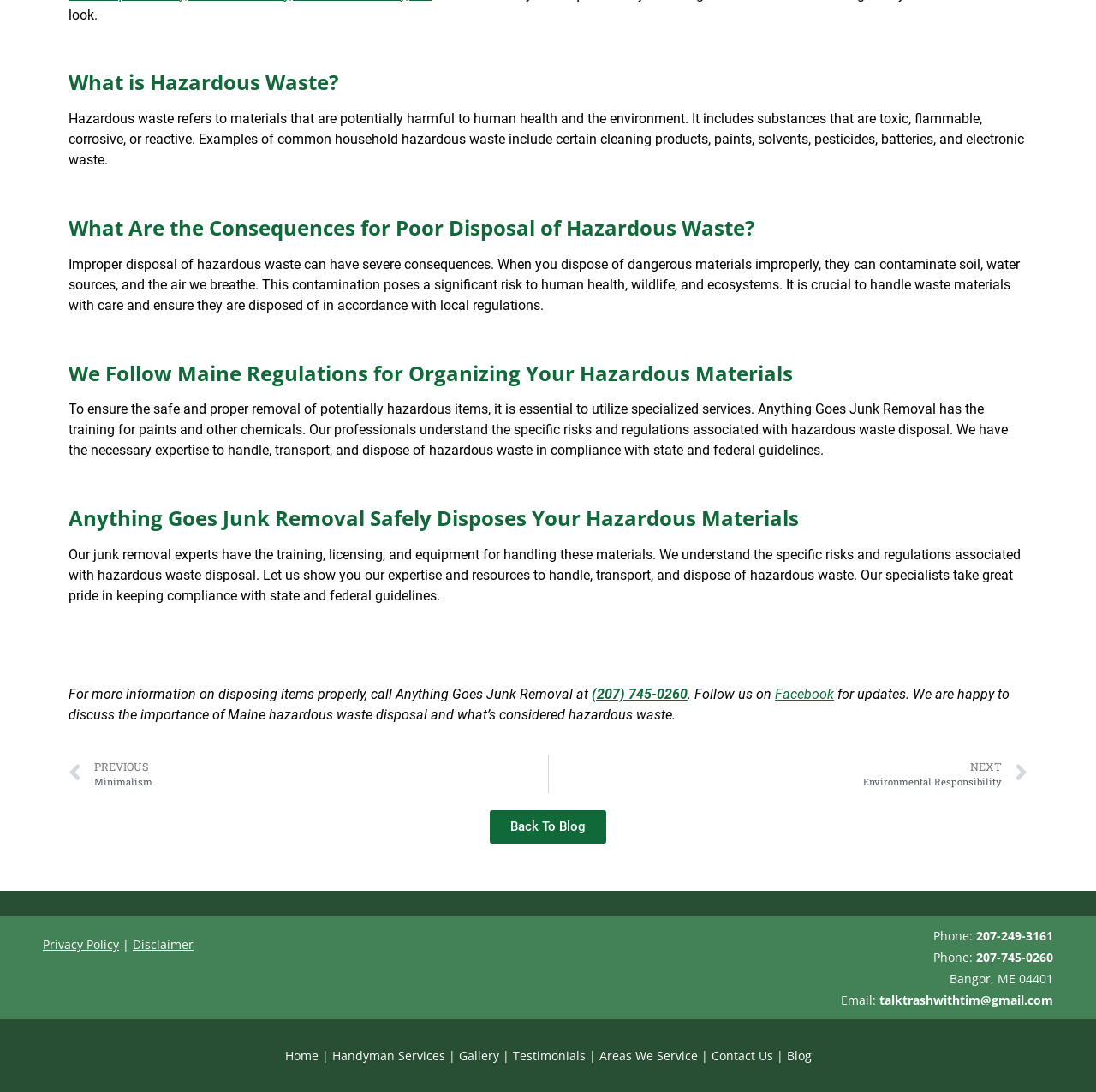What is the location of Anything Goes Junk Removal? Refer to the image and provide a one-word or short phrase answer.

Bangor, ME 04401